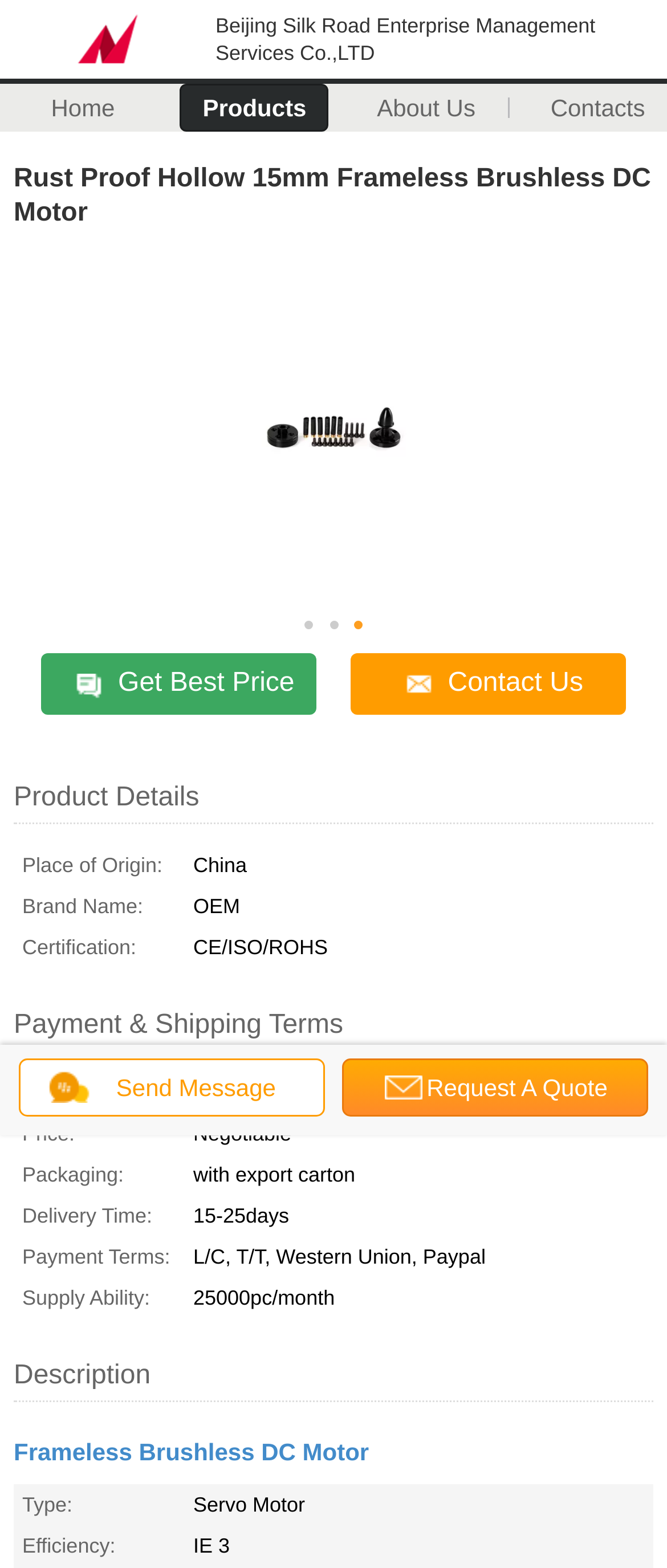Using the provided element description "About Us", determine the bounding box coordinates of the UI element.

[0.527, 0.055, 0.751, 0.083]